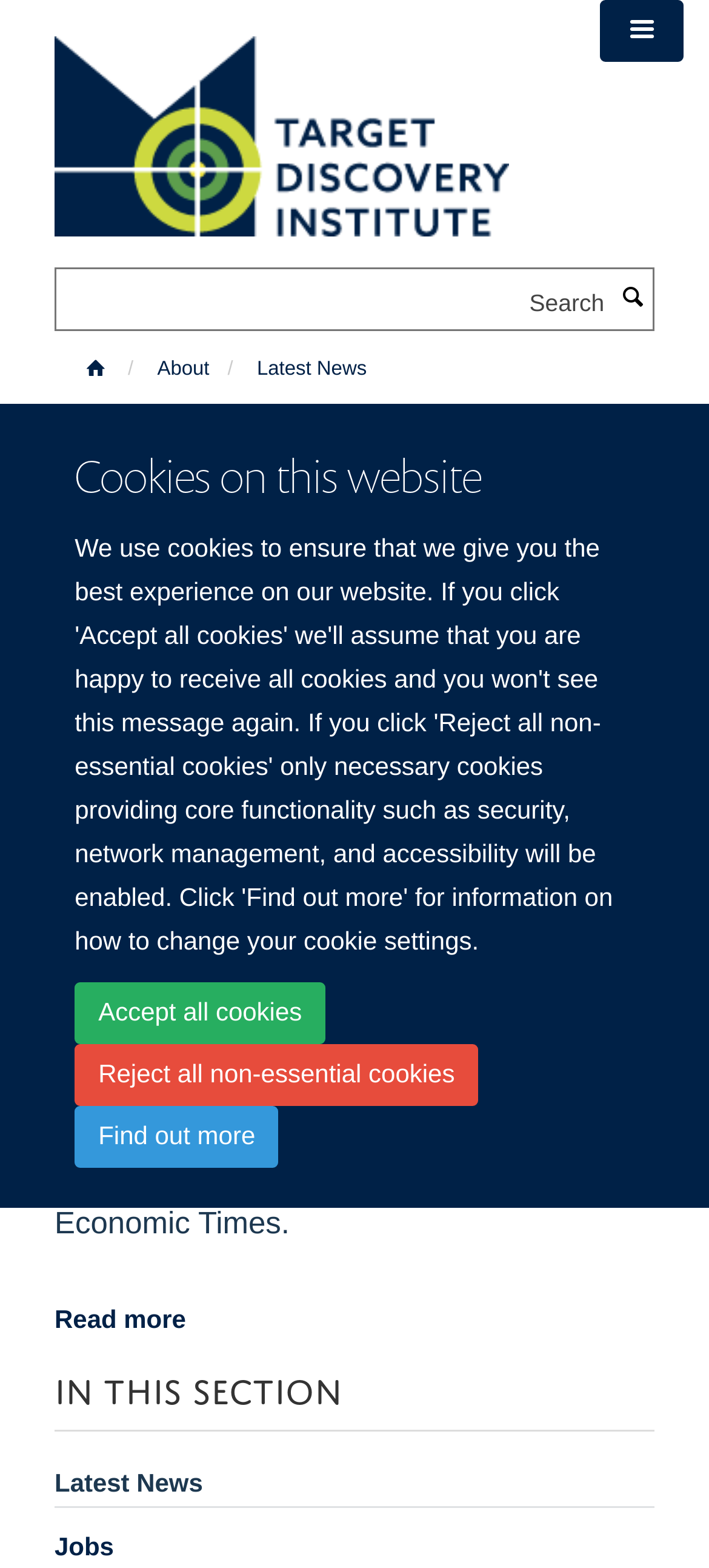Identify the bounding box coordinates of the element to click to follow this instruction: 'Toggle the menu'. Ensure the coordinates are four float values between 0 and 1, provided as [left, top, right, bottom].

[0.846, 0.0, 0.963, 0.039]